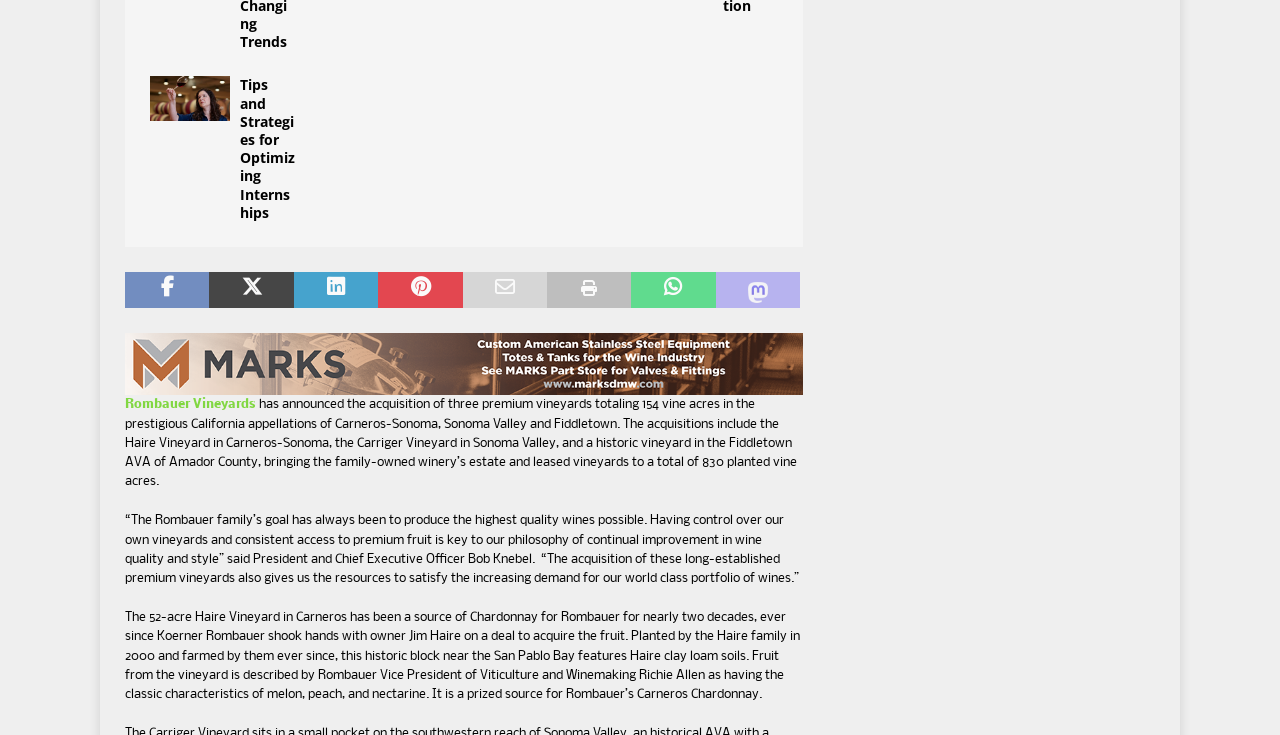Using the element description aria-label="LinkedIn", predict the bounding box coordinates for the UI element. Provide the coordinates in (top-left x, top-left y, bottom-right x, bottom-right y) format with values ranging from 0 to 1.

None